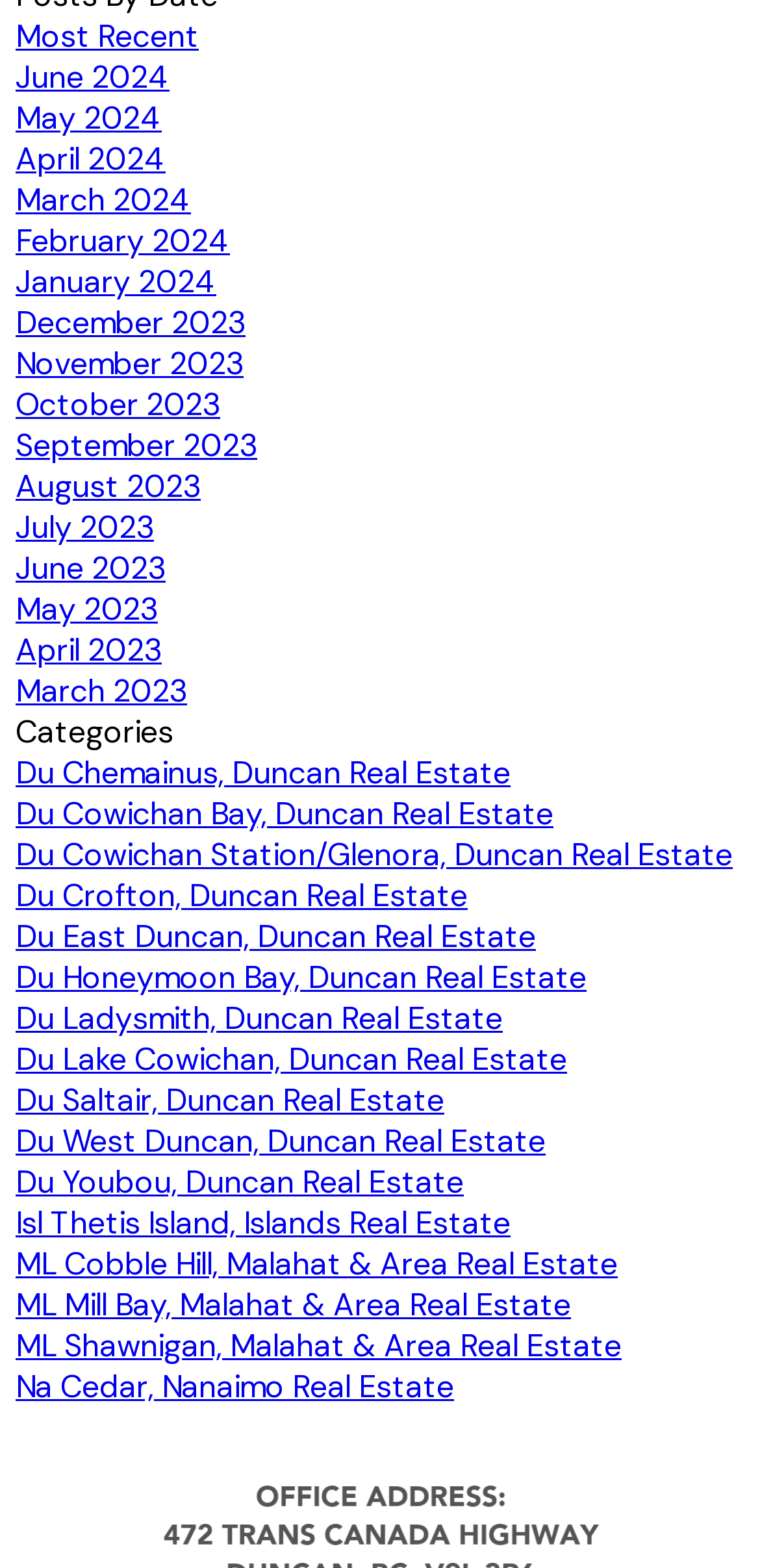Please find the bounding box coordinates for the clickable element needed to perform this instruction: "View real estate listings in June 2024".

[0.021, 0.036, 0.223, 0.062]